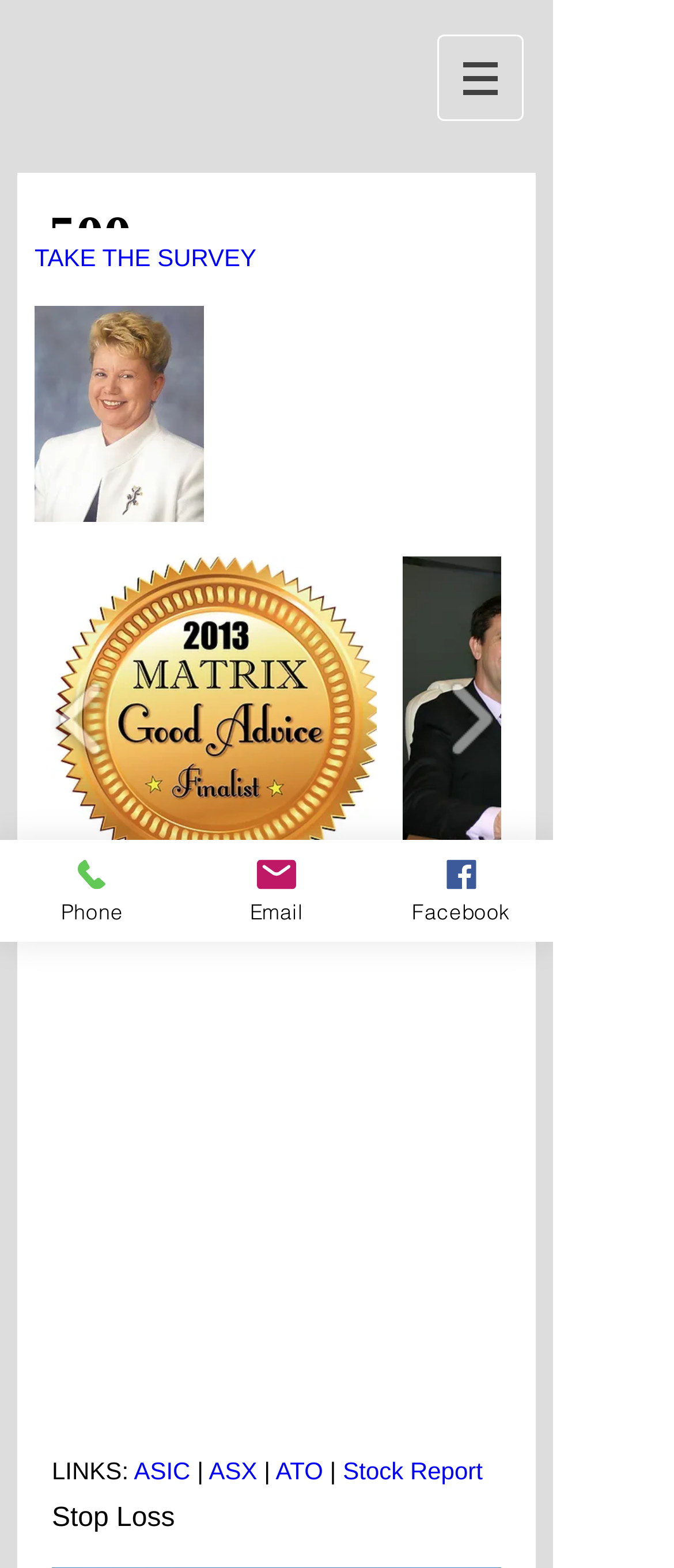Identify the bounding box for the given UI element using the description provided. Coordinates should be in the format (top-left x, top-left y, bottom-right x, bottom-right y) and must be between 0 and 1. Here is the description: aria-describedby="comp-j5c6yn0d1-play-button-description" aria-label="play forward"

[0.641, 0.397, 0.756, 0.521]